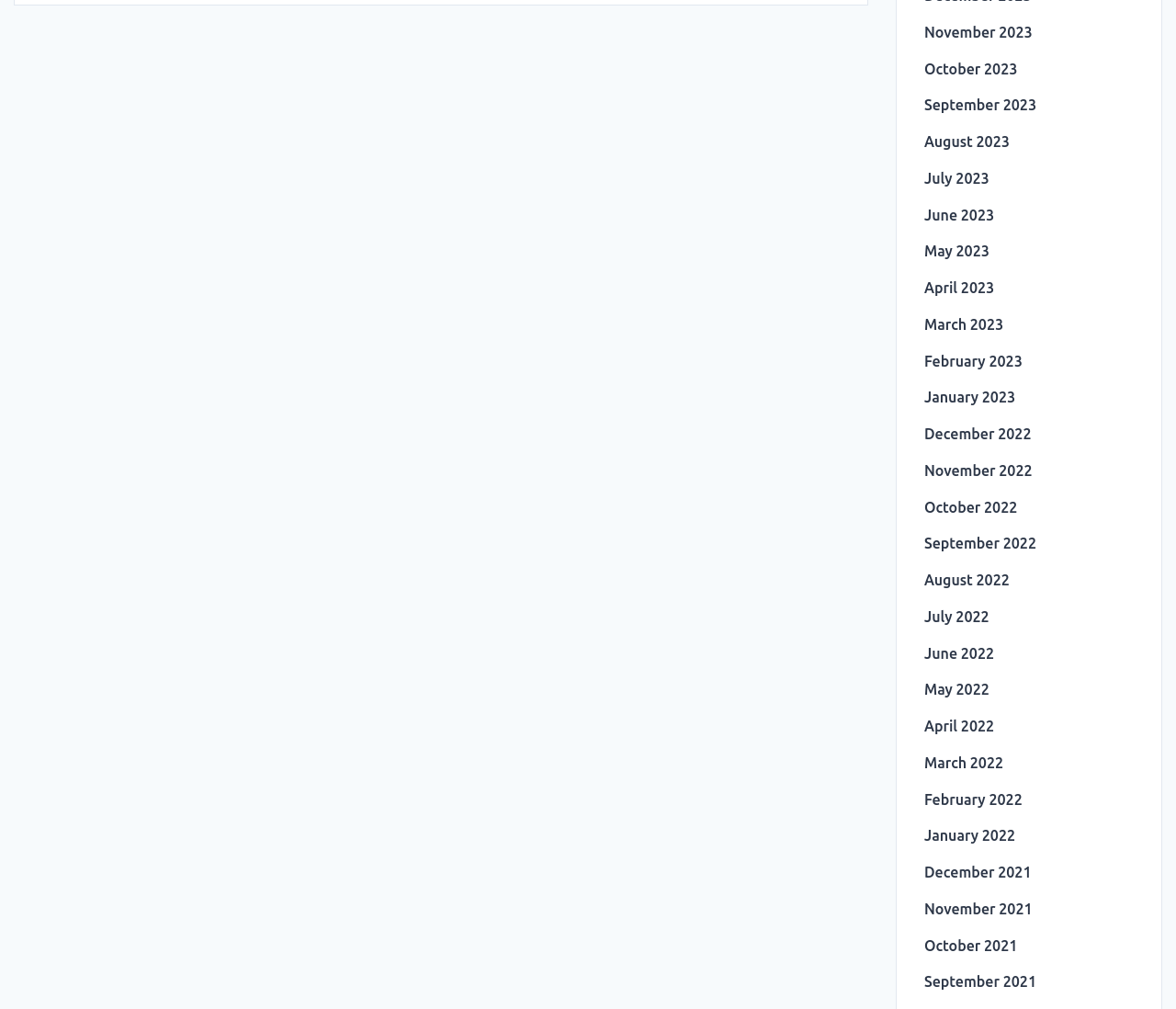Identify the bounding box coordinates of the region that needs to be clicked to carry out this instruction: "View November 2023". Provide these coordinates as four float numbers ranging from 0 to 1, i.e., [left, top, right, bottom].

[0.786, 0.023, 0.878, 0.041]